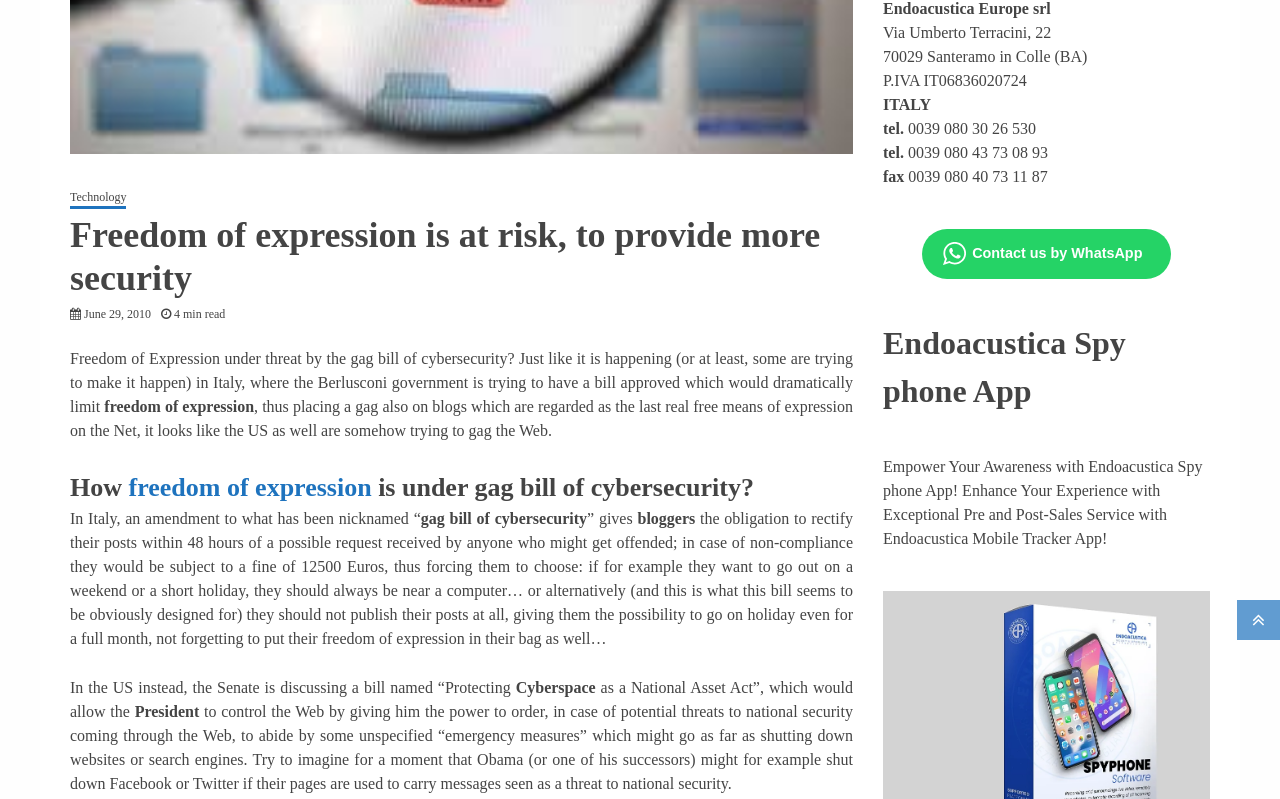Identify the bounding box for the UI element described as: "June 29, 2010November 29, 2022". The coordinates should be four float numbers between 0 and 1, i.e., [left, top, right, bottom].

[0.066, 0.384, 0.118, 0.402]